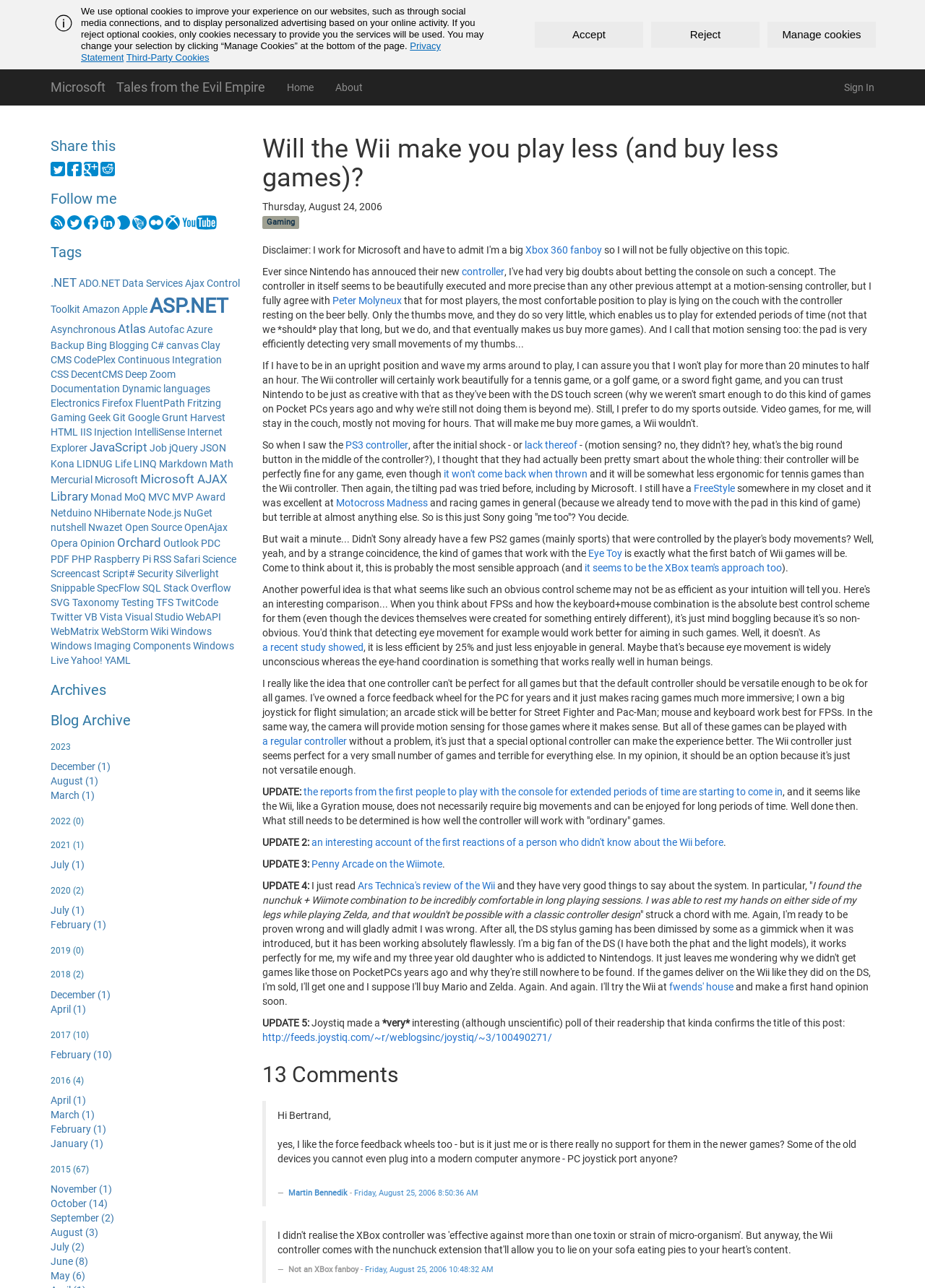Use a single word or phrase to respond to the question:
How many tags are listed on the page?

Over 30